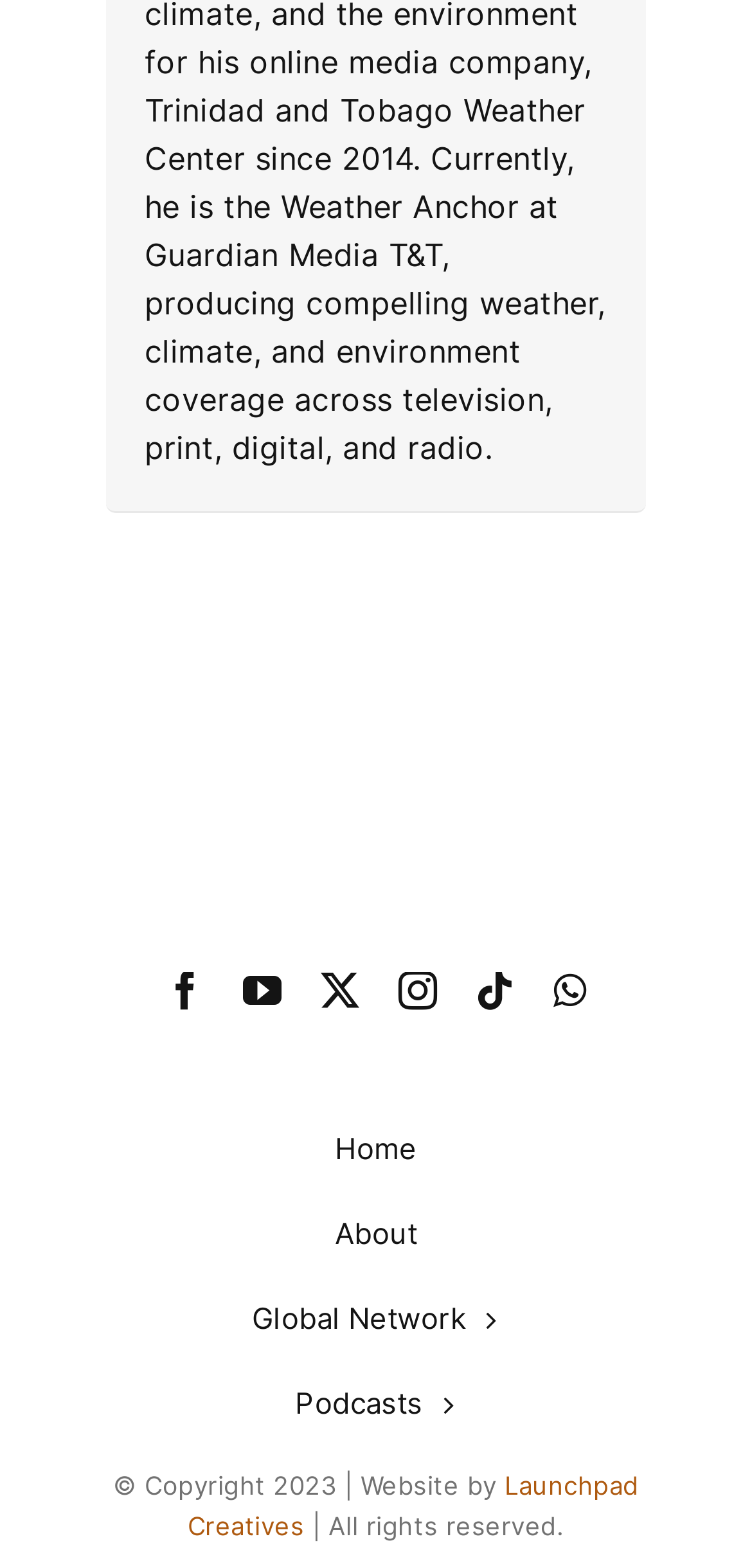What is the copyright year of the website?
Could you give a comprehensive explanation in response to this question?

I found the copyright information at the bottom of the webpage, which states '© Copyright 2023', indicating that the copyright year is 2023.